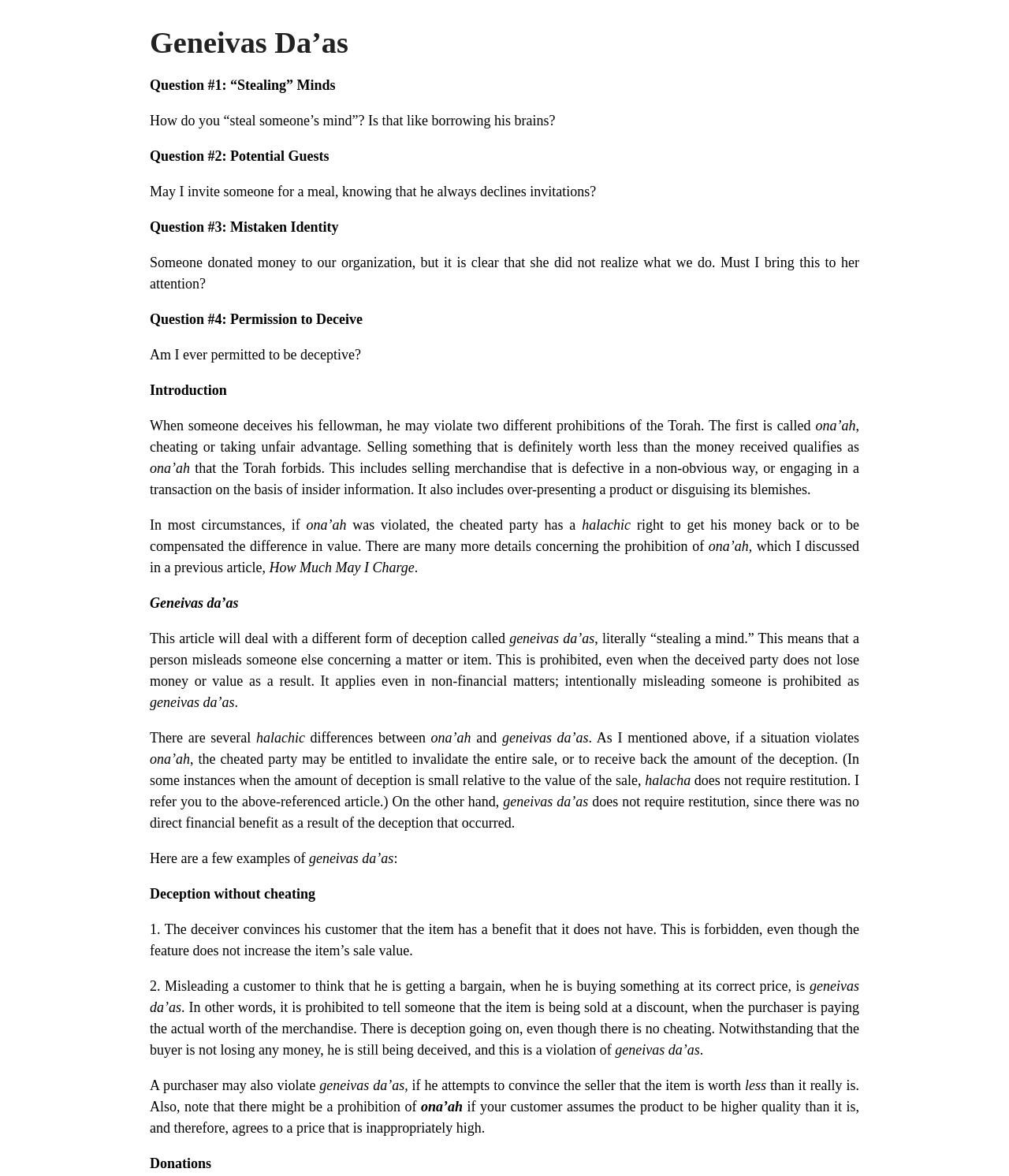What is the difference between ona’ah and geneivas da’as?
We need a detailed and meticulous answer to the question.

The difference between ona’ah and geneivas da’as is that ona’ah involves financial loss or unfair advantage, whereas geneivas da’as involves deception or misleading someone without necessarily resulting in financial loss.